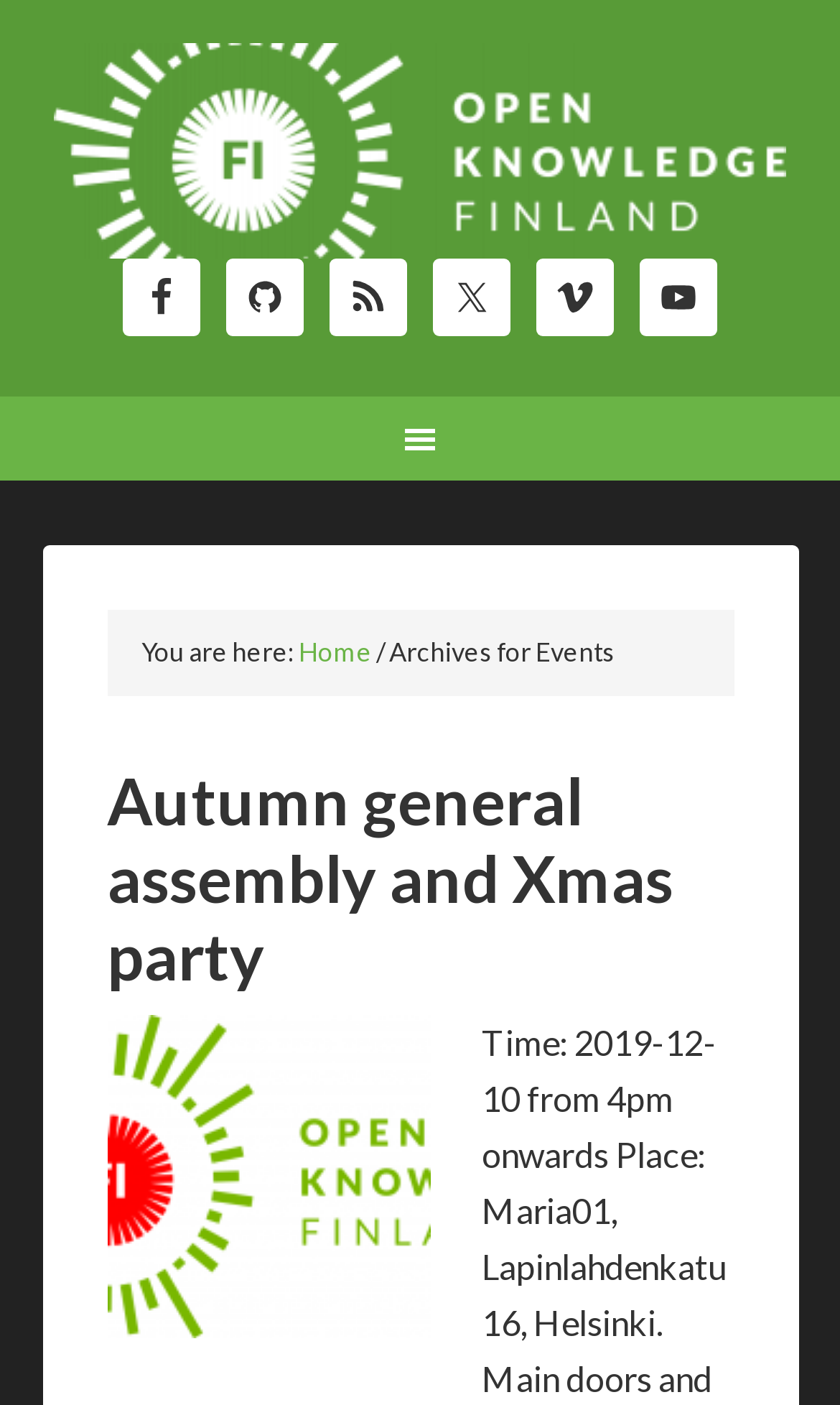What is the separator used in the breadcrumb navigation?
Please answer the question with as much detail as possible using the screenshot.

I found the separator used in the breadcrumb navigation by looking at the navigation section, which has a separator '/' between the links.